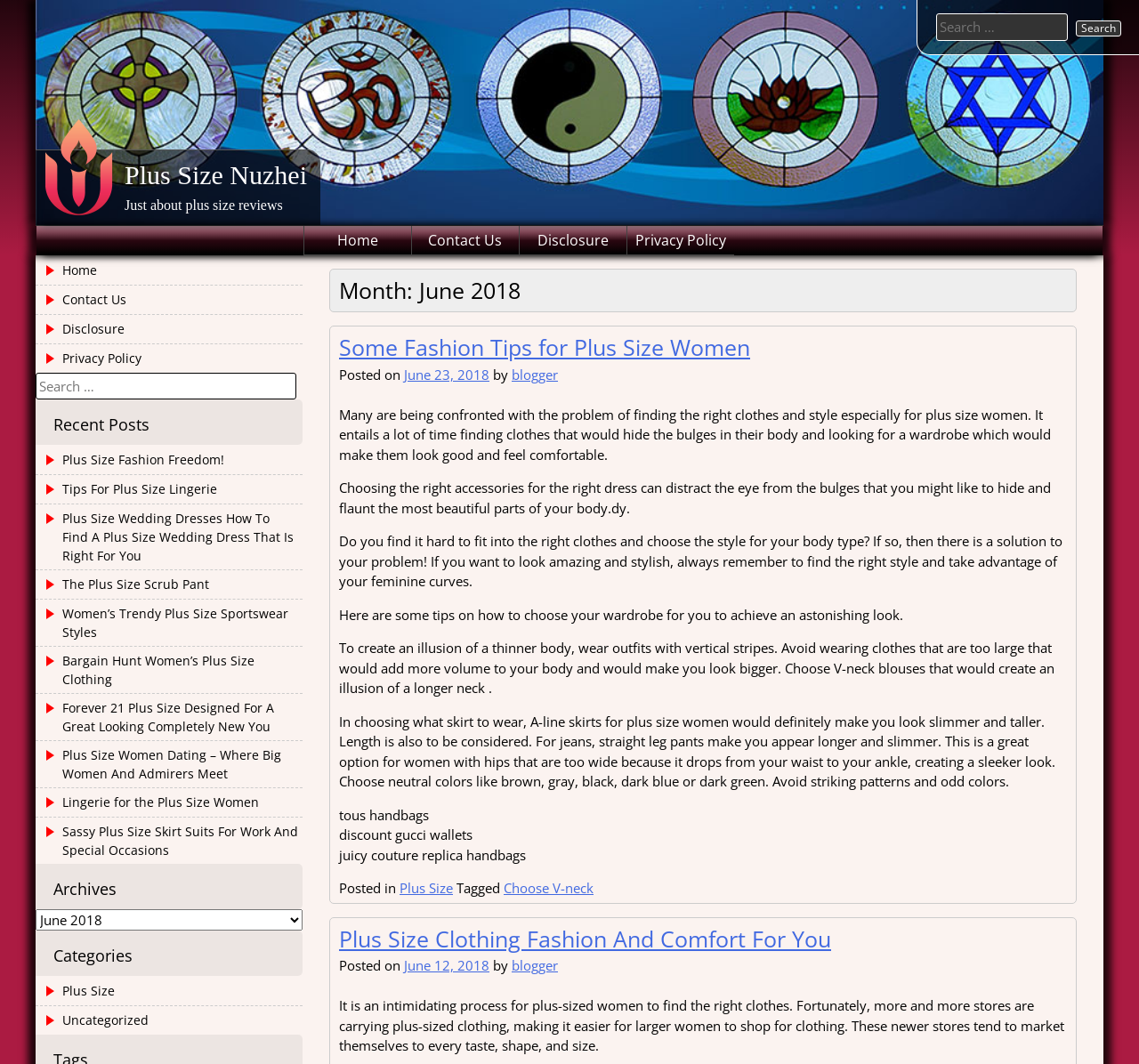What is the purpose of the search box?
Please respond to the question with as much detail as possible.

I inferred the purpose of the search box by its label 'Search for:' and its location at the top right corner of the webpage, which is a common placement for search functionality.